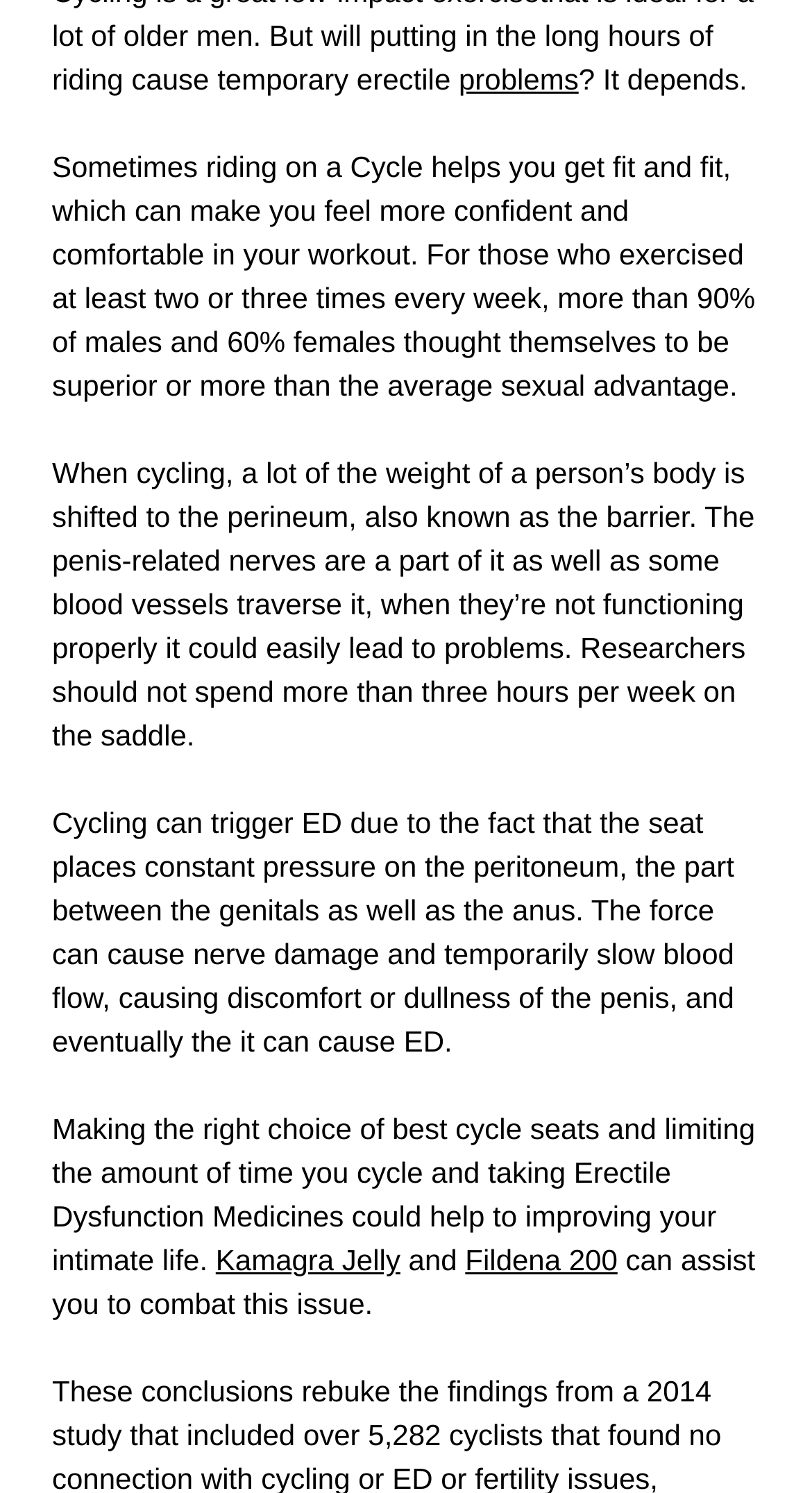What part of the body is affected by cycling?
Please elaborate on the answer to the question with detailed information.

According to the webpage, when cycling, a lot of the weight of a person’s body is shifted to the perineum, which can lead to problems.